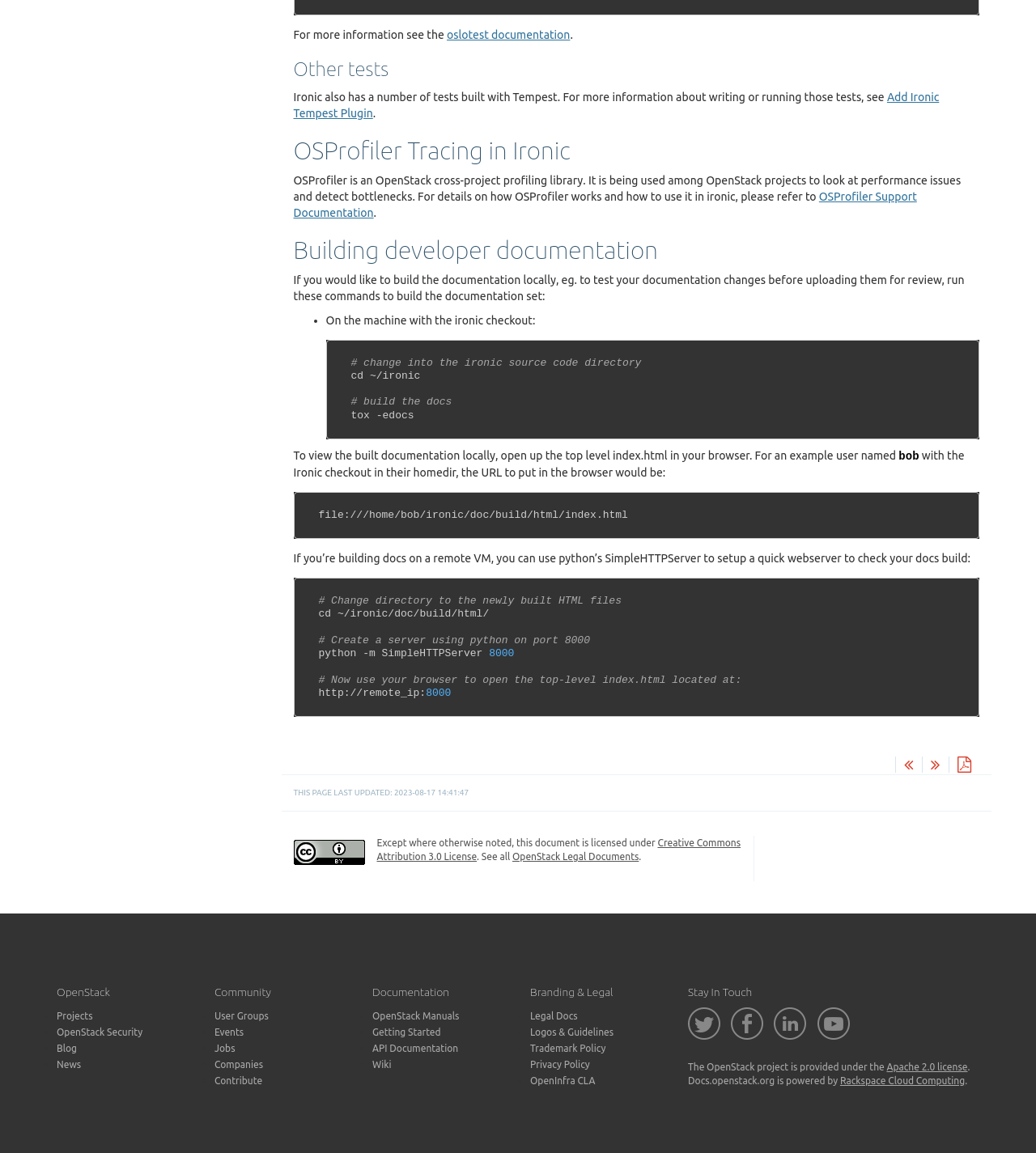Determine the bounding box coordinates of the clickable element necessary to fulfill the instruction: "Follow the 'Add Ironic Tempest Plugin' link". Provide the coordinates as four float numbers within the 0 to 1 range, i.e., [left, top, right, bottom].

[0.283, 0.078, 0.906, 0.104]